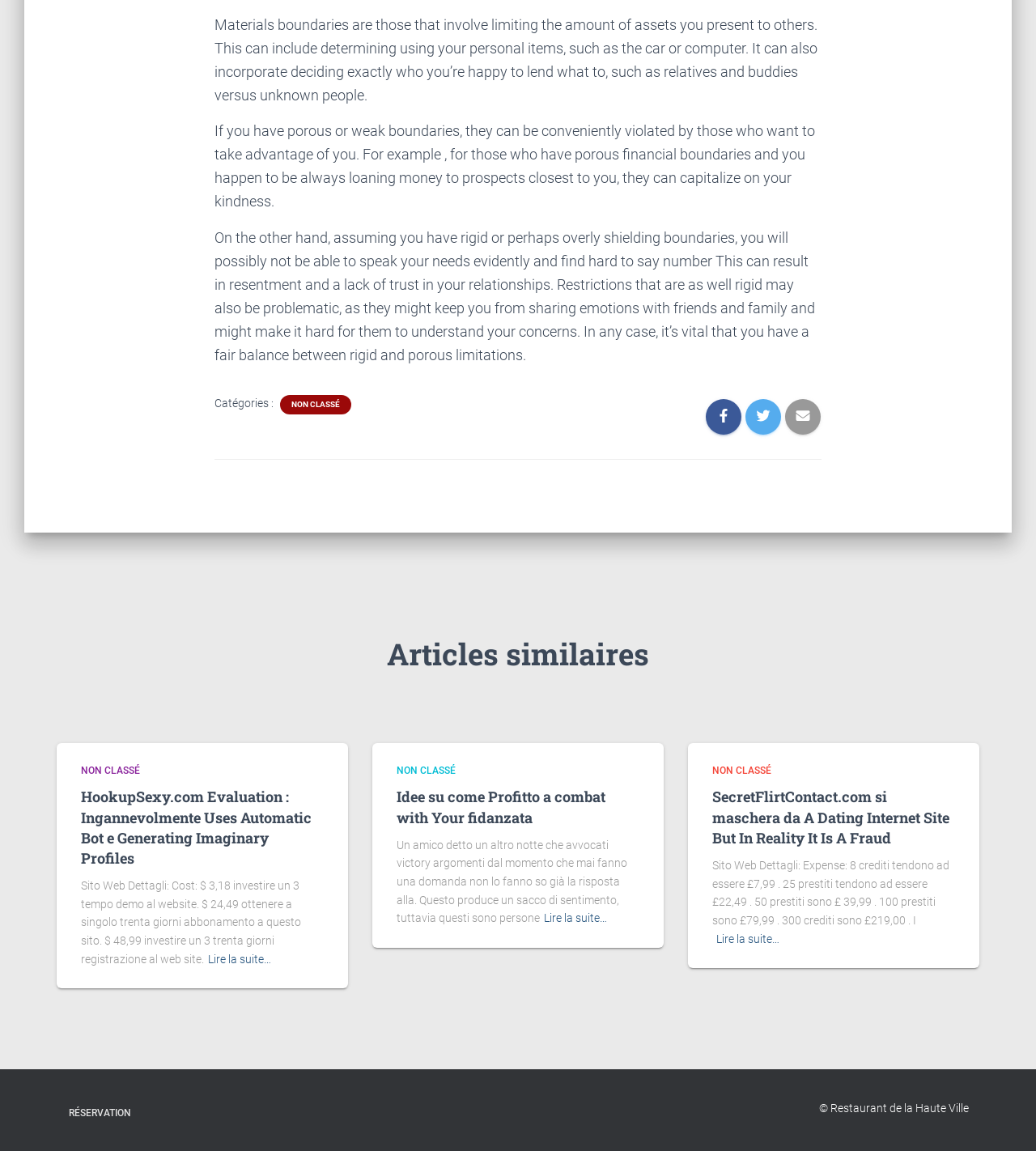Identify and provide the bounding box coordinates of the UI element described: "Lire la suite…". The coordinates should be formatted as [left, top, right, bottom], with each number being a float between 0 and 1.

[0.525, 0.79, 0.586, 0.806]